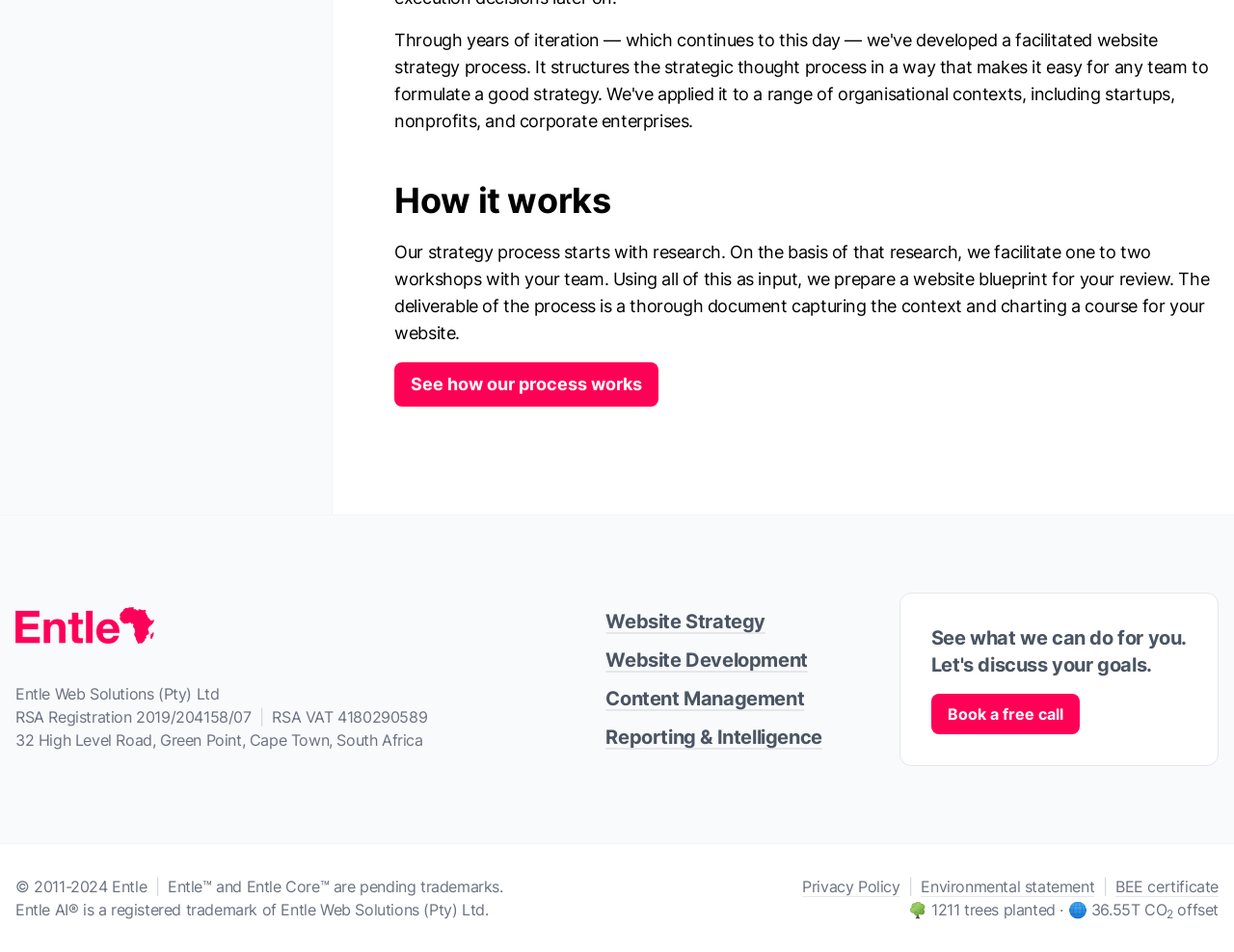Please identify the bounding box coordinates of the area that needs to be clicked to fulfill the following instruction: "Click on 'Website Strategy'."

[0.491, 0.641, 0.62, 0.665]